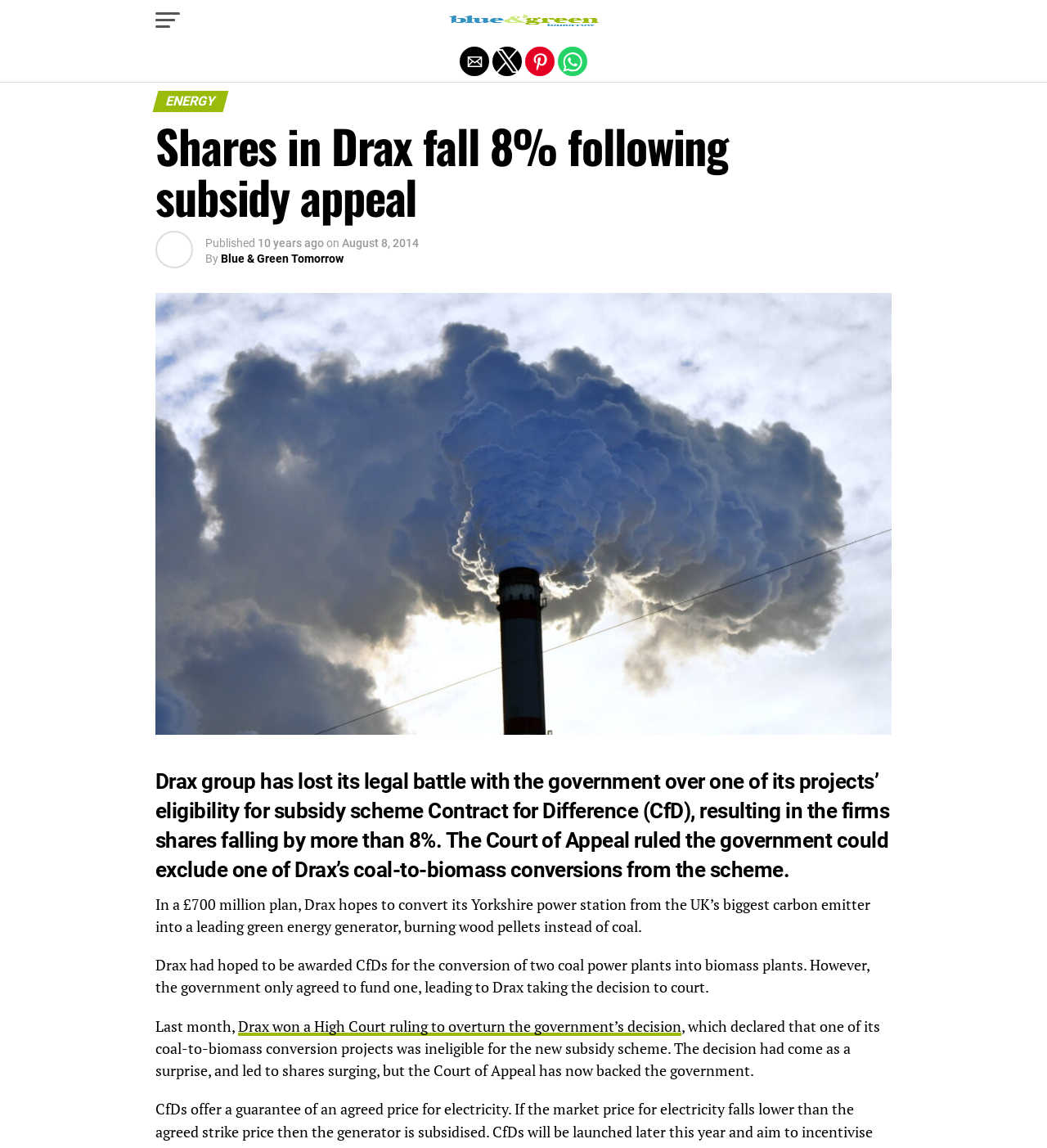Please provide the bounding box coordinates for the UI element as described: "parent_node: Blue and Green Tomorrow". The coordinates must be four floats between 0 and 1, represented as [left, top, right, bottom].

[0.425, 0.018, 0.575, 0.031]